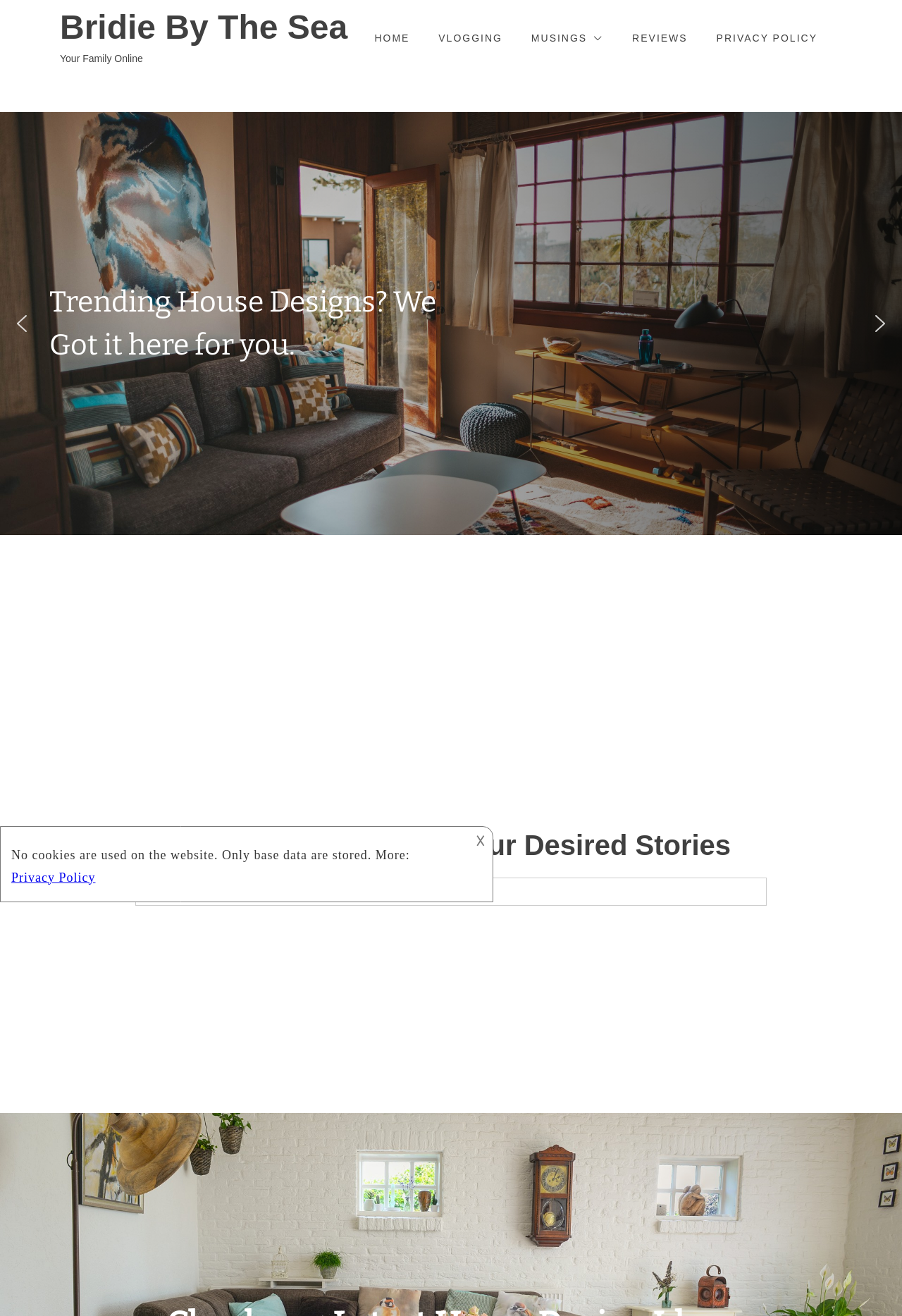Please identify the bounding box coordinates of the element's region that needs to be clicked to fulfill the following instruction: "Search". The bounding box coordinates should consist of four float numbers between 0 and 1, i.e., [left, top, right, bottom].

None